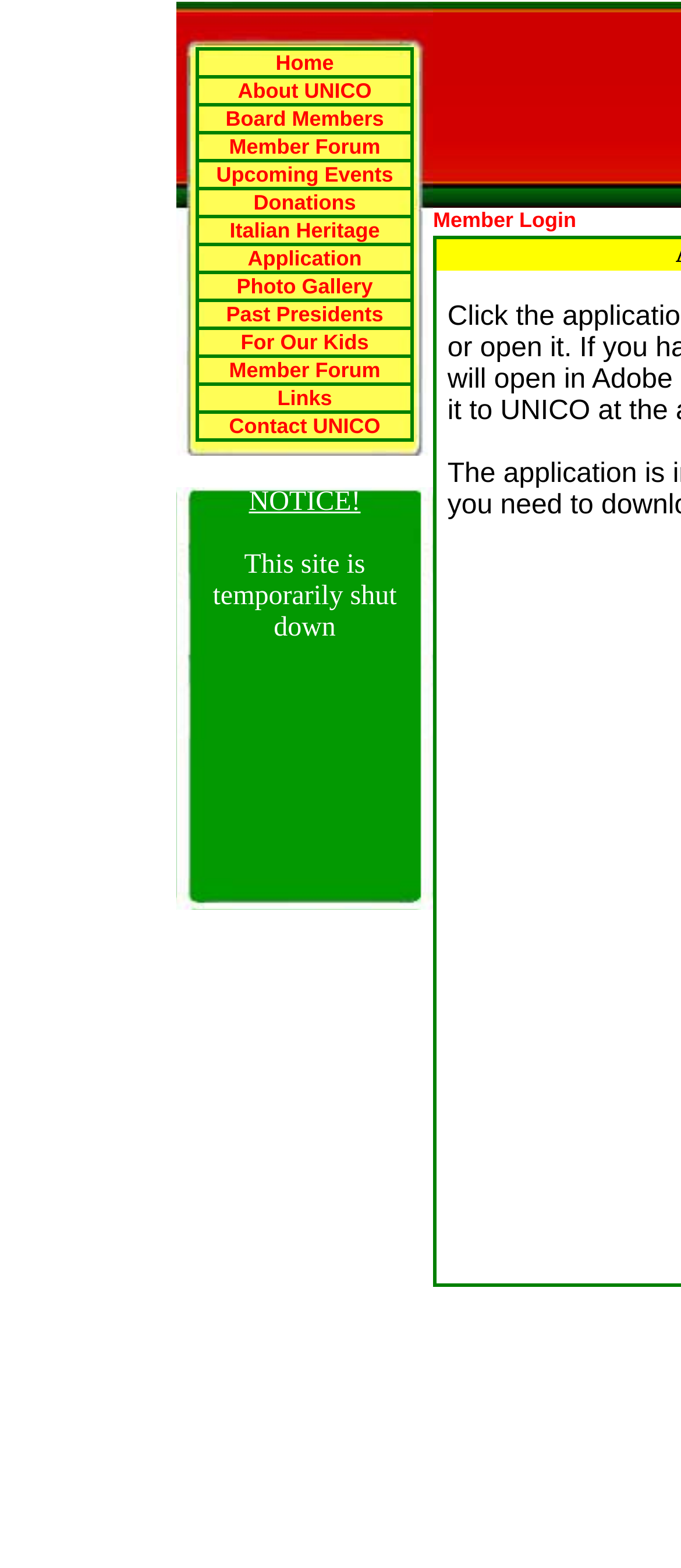Pinpoint the bounding box coordinates of the area that must be clicked to complete this instruction: "View Upcoming Events".

[0.317, 0.104, 0.577, 0.119]